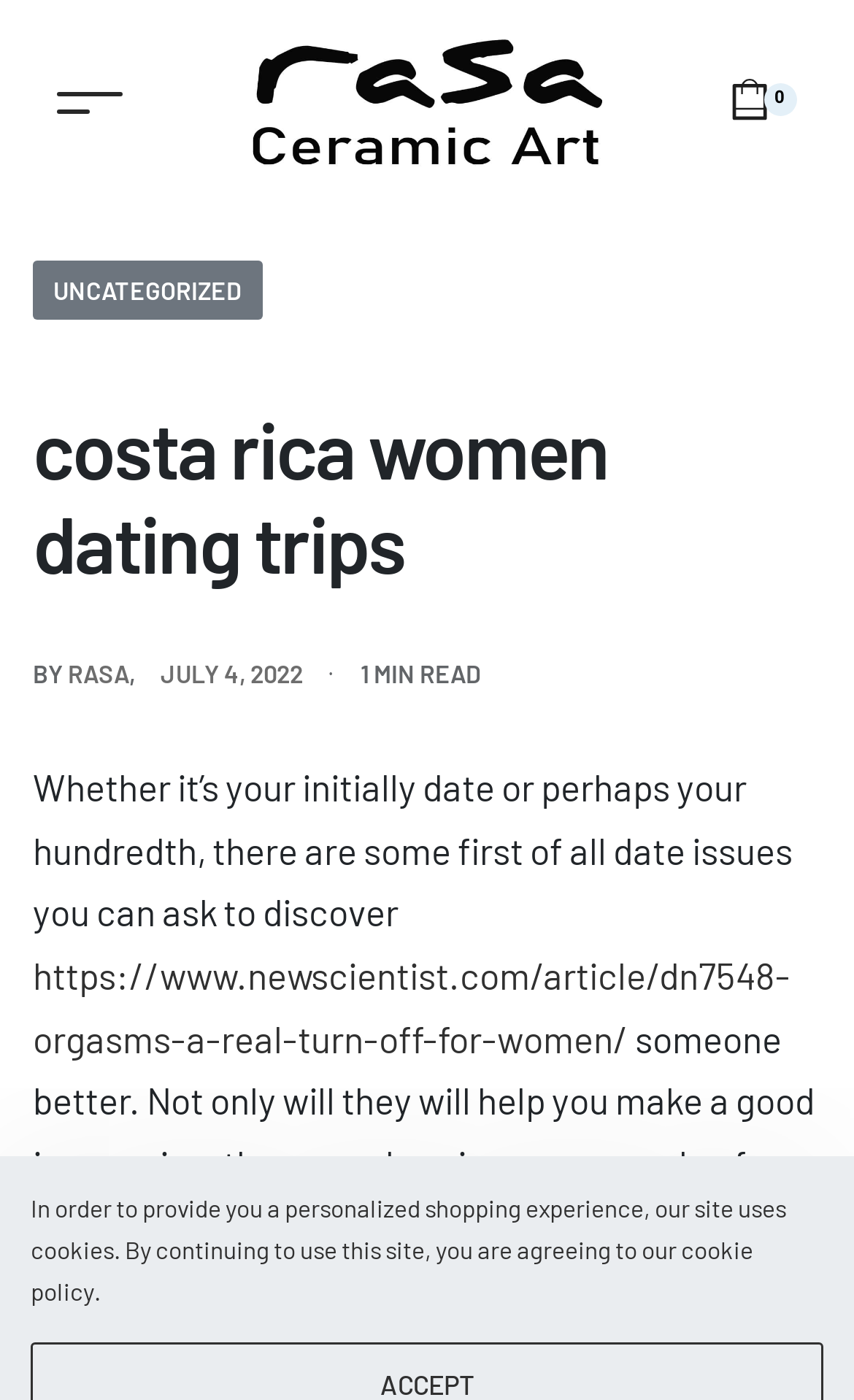What is the link about in the article?
Use the information from the image to give a detailed answer to the question.

The link 'https://www.newscientist.com/article/dn7548-orgasms-a-real-turn-off-for-women/' is about orgasms, as indicated by the URL and the context of the article, which is discussing dating and relationships.